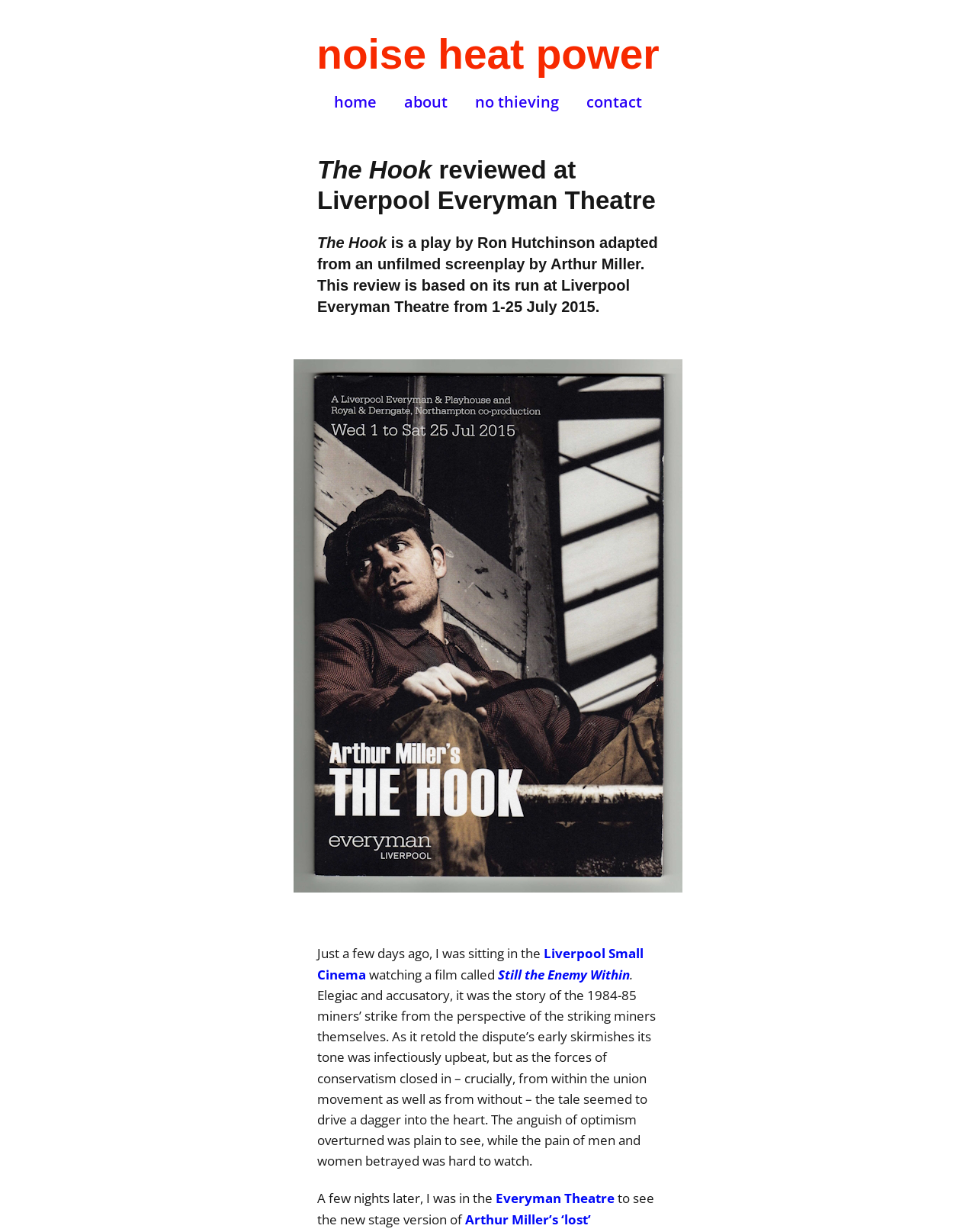Based on the provided description, "Liverpool Small Cinema", find the bounding box of the corresponding UI element in the screenshot.

[0.325, 0.767, 0.659, 0.798]